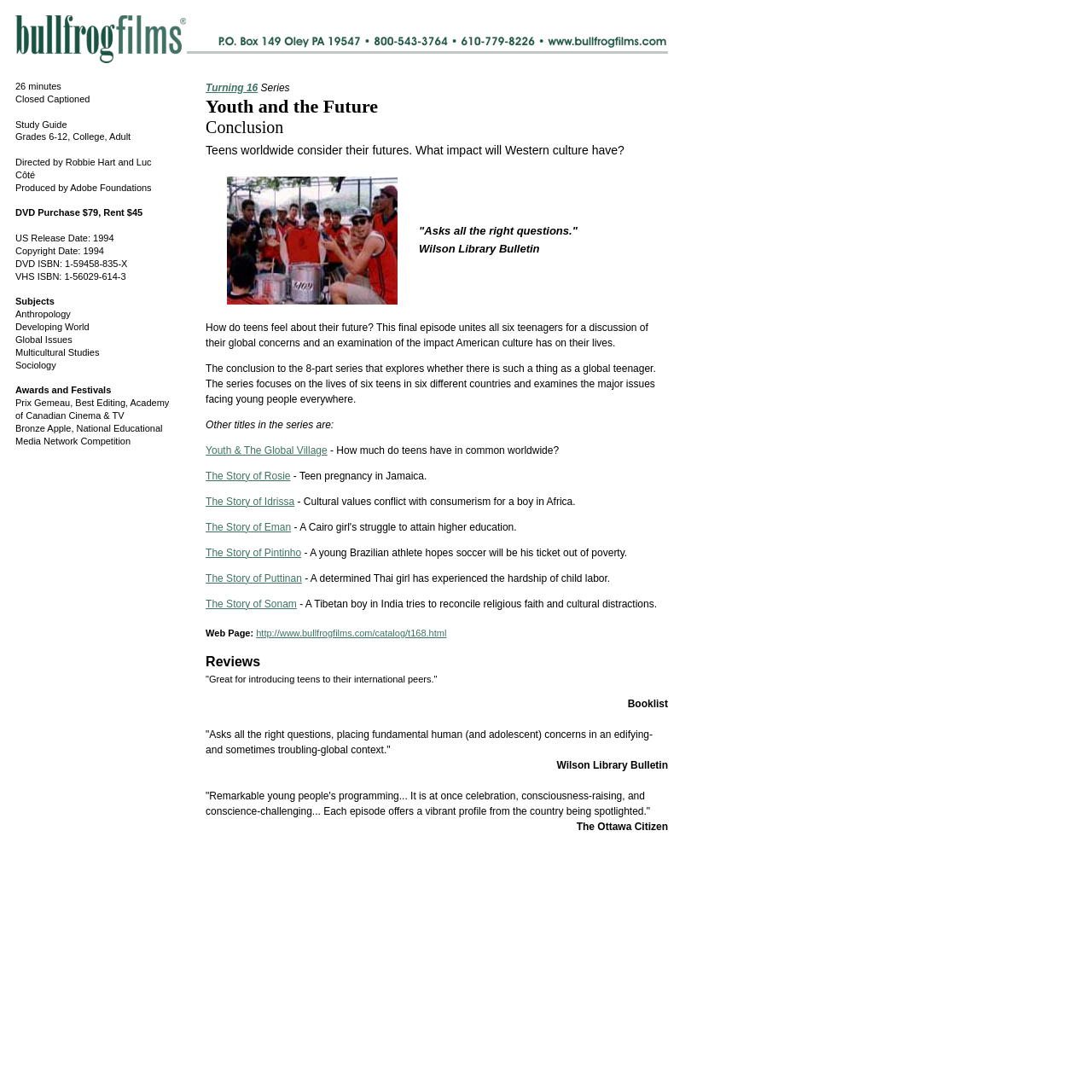Please determine the bounding box coordinates of the element's region to click in order to carry out the following instruction: "Click the CONTACT US link". The coordinates should be four float numbers between 0 and 1, i.e., [left, top, right, bottom].

None